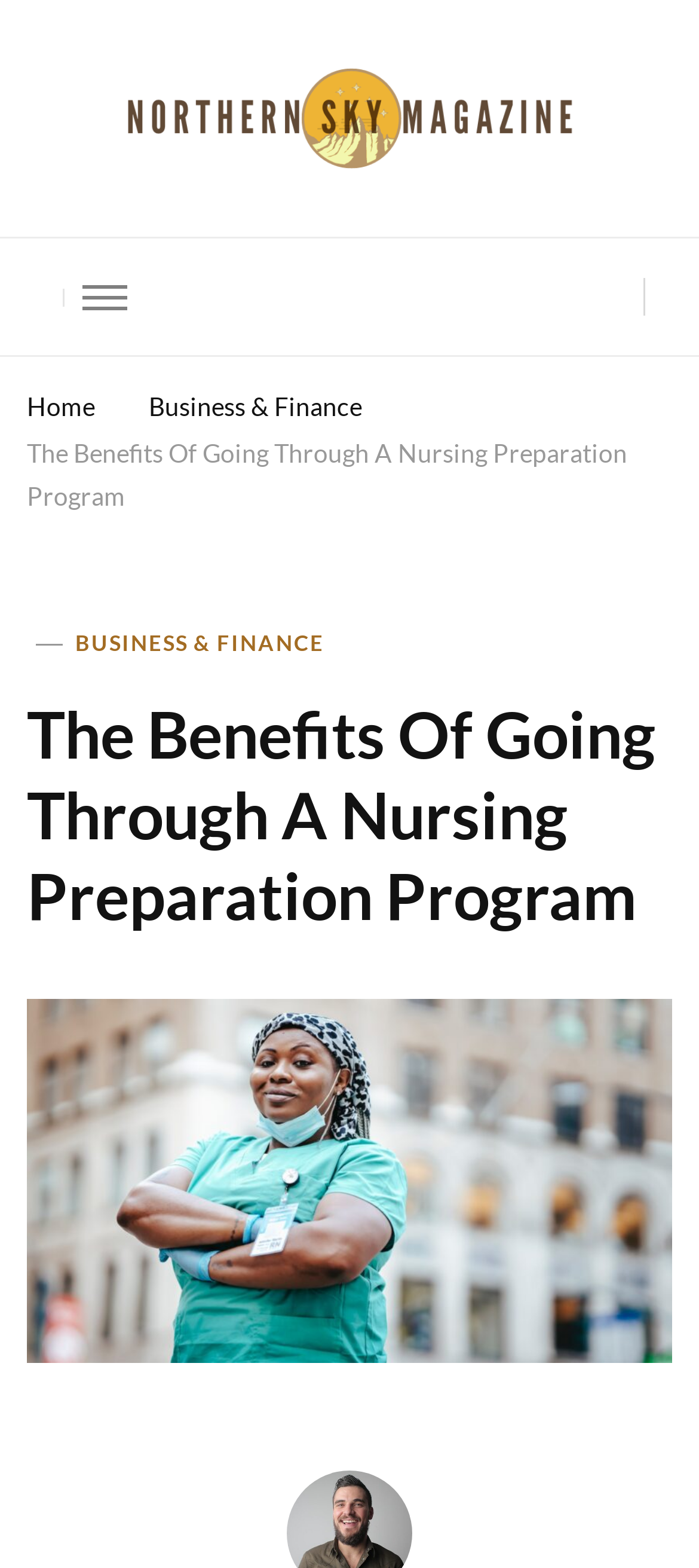Determine the heading of the webpage and extract its text content.

The Benefits Of Going Through A Nursing Preparation Program